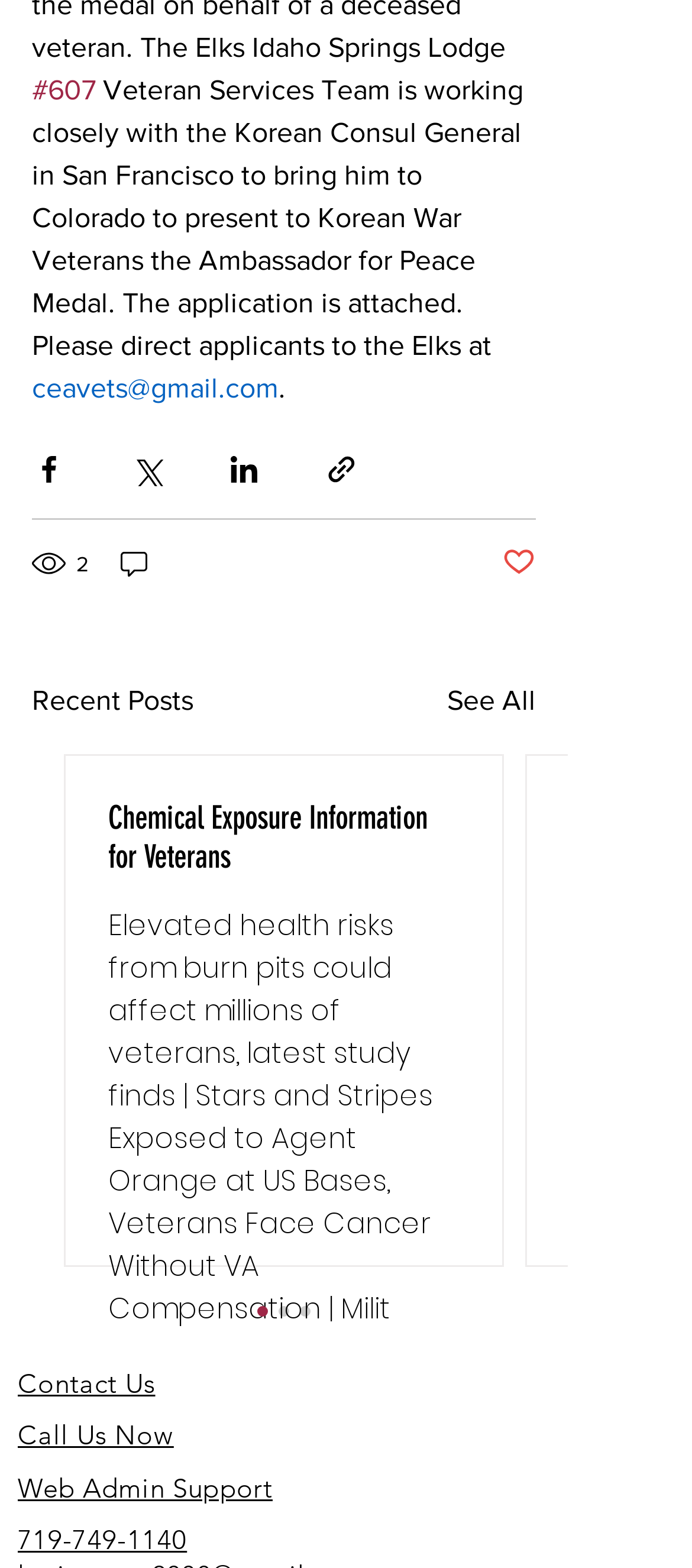Highlight the bounding box coordinates of the element you need to click to perform the following instruction: "View all recent posts."

[0.646, 0.434, 0.774, 0.461]